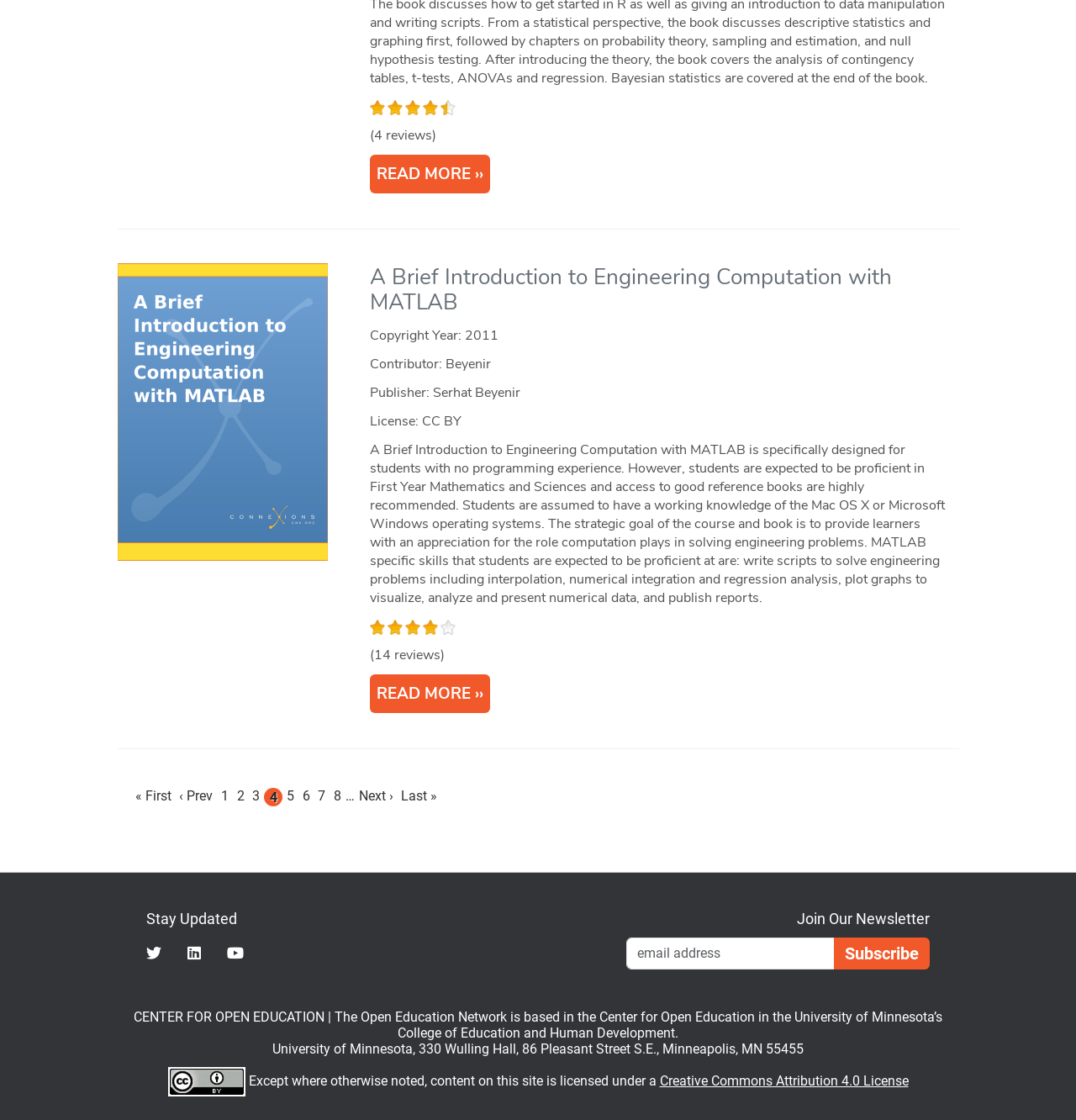Identify the bounding box coordinates for the region to click in order to carry out this instruction: "Click the link to read more about A Brief Introduction to Engineering Computation with MATLAB". Provide the coordinates using four float numbers between 0 and 1, formatted as [left, top, right, bottom].

[0.109, 0.358, 0.305, 0.375]